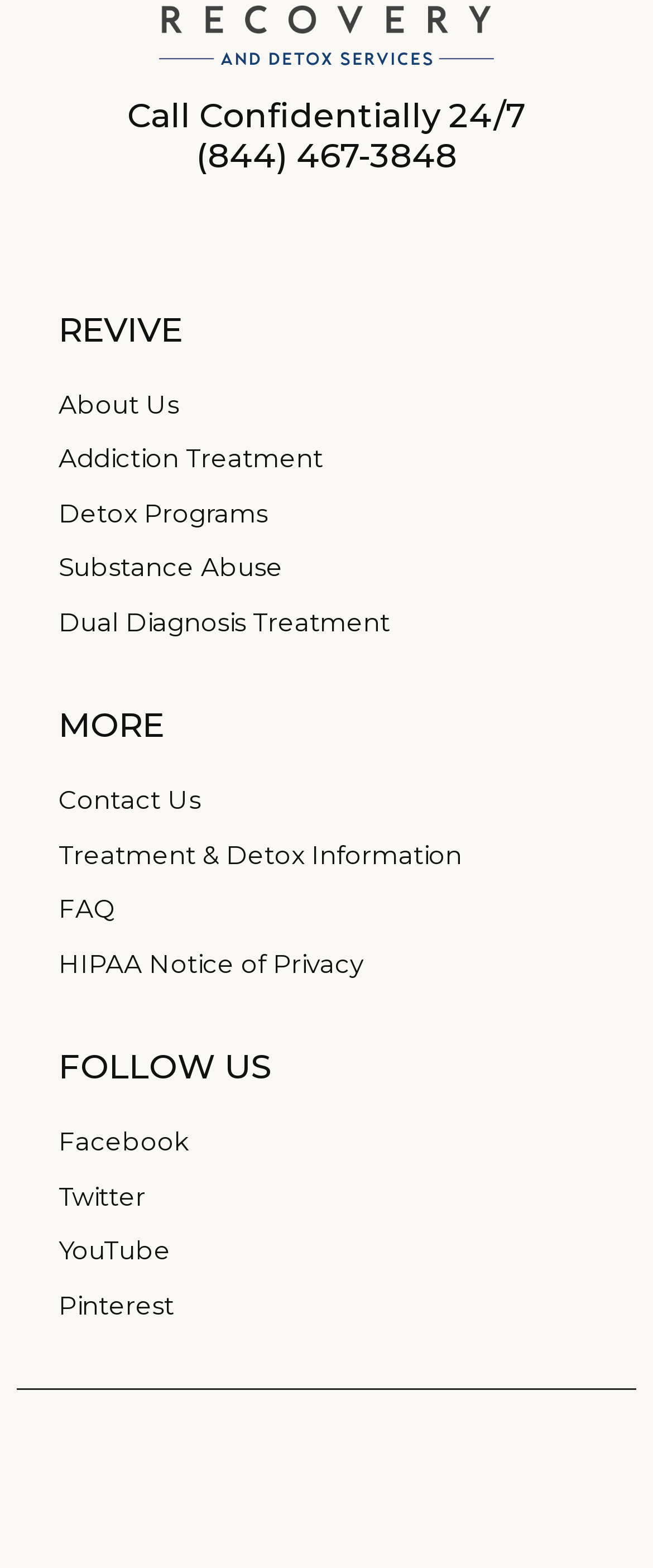Provide a short answer using a single word or phrase for the following question: 
What is the topic of the 'Dual Diagnosis Treatment' link?

Substance Abuse